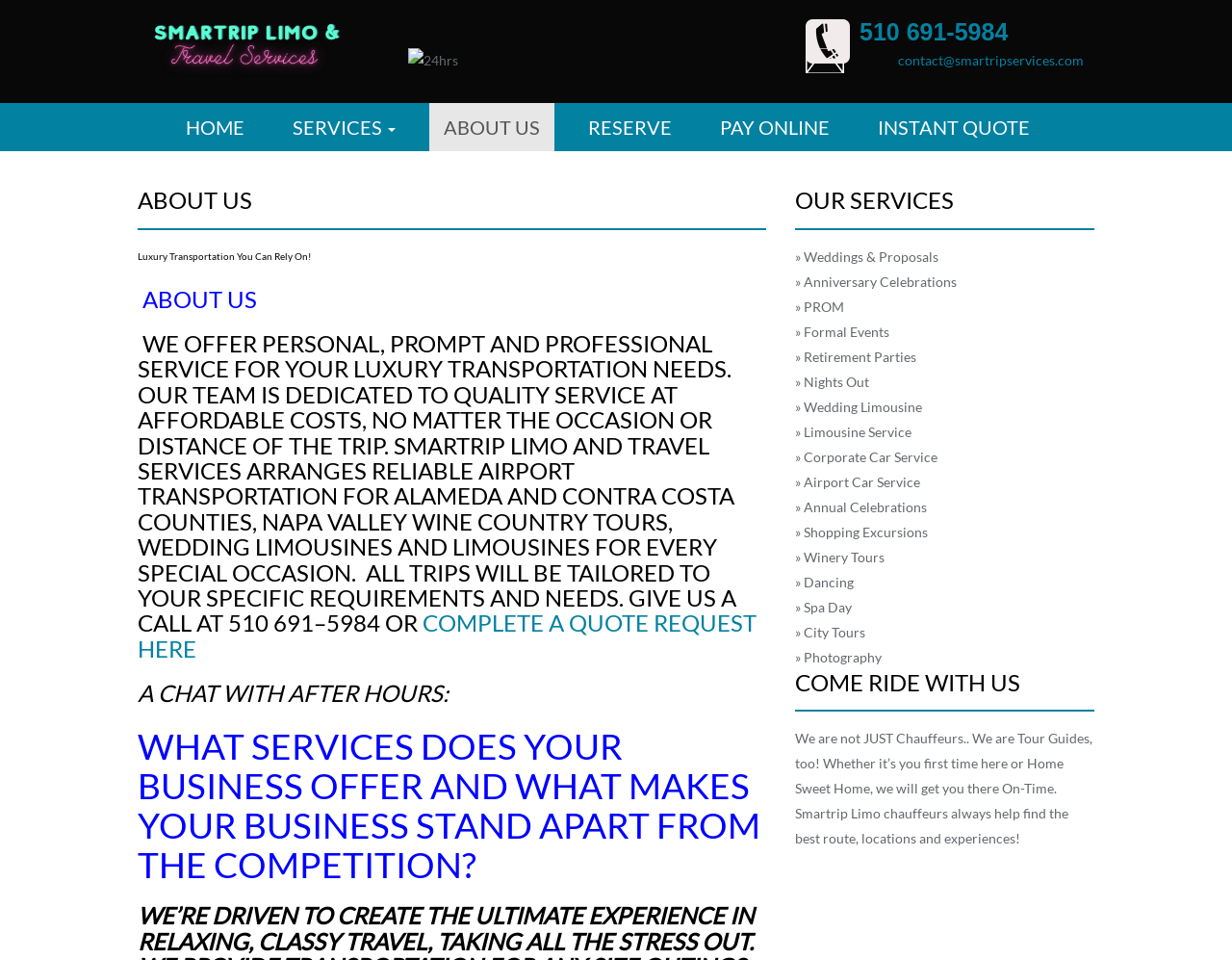What types of events does Smartrip Services offer limousine services for?
Refer to the image and provide a one-word or short phrase answer.

Weddings, Prom, etc.